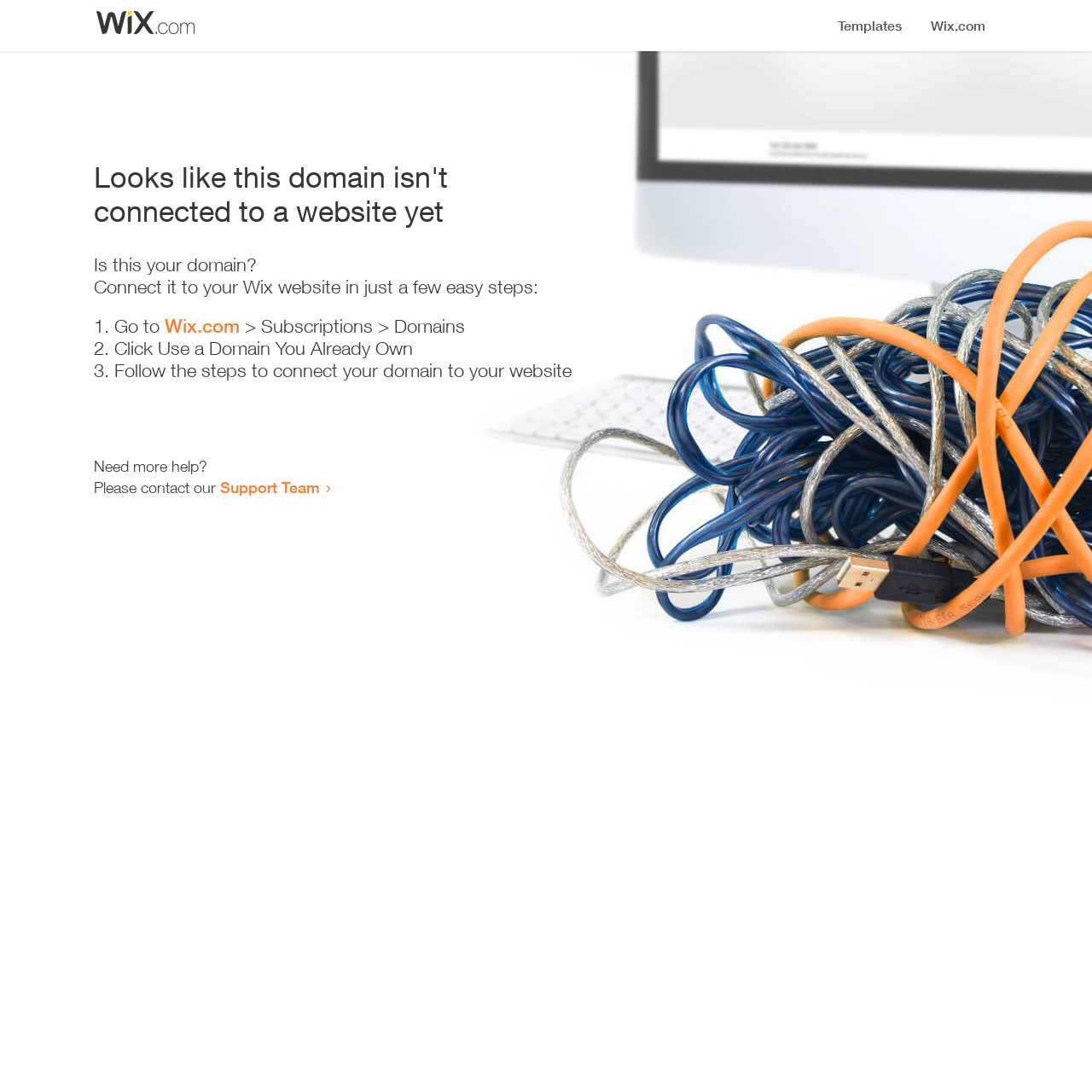Locate and extract the headline of this webpage.

Looks like this domain isn't
connected to a website yet